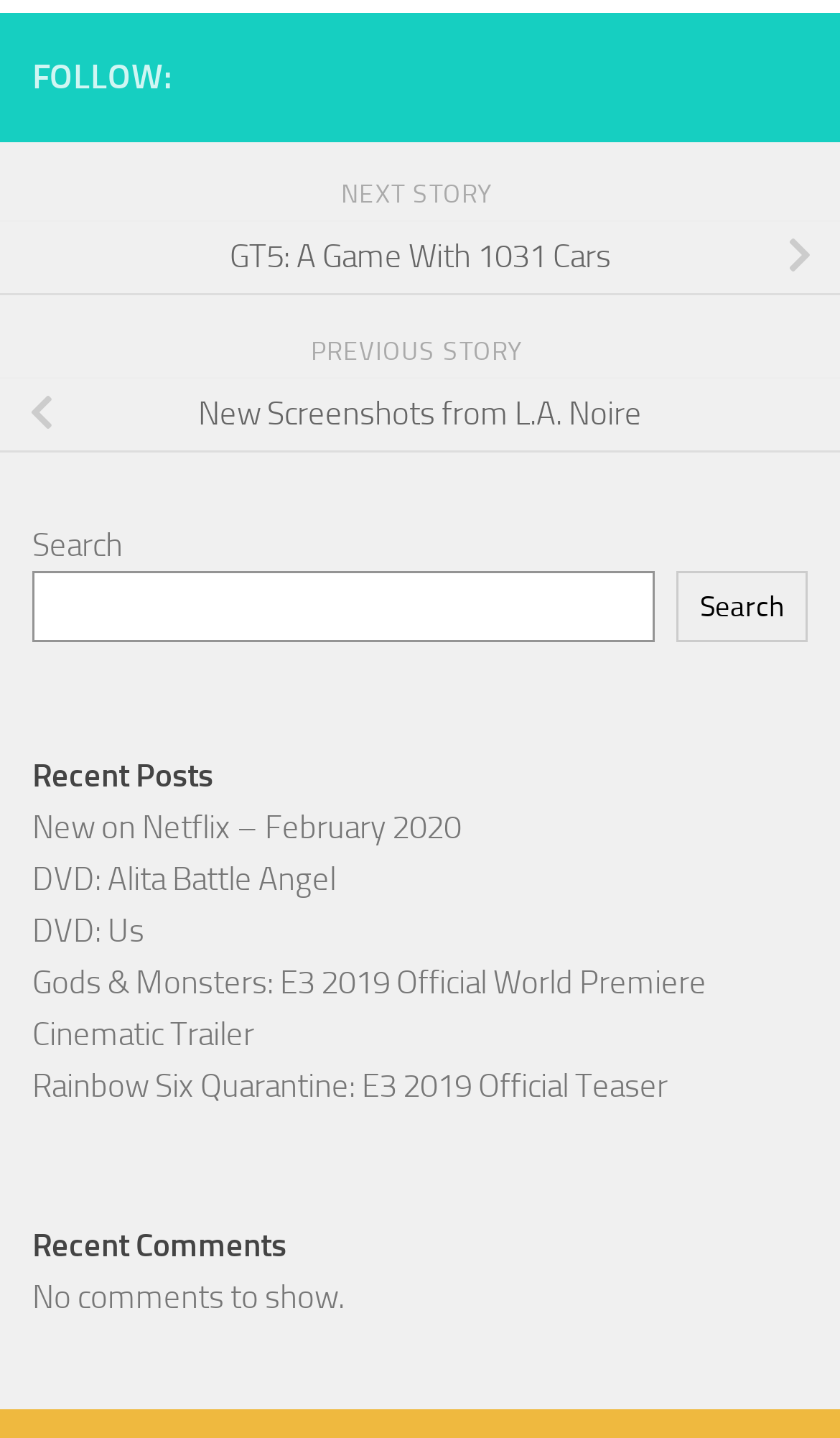Using the information from the screenshot, answer the following question thoroughly:
Is there a search function on the webpage?

I found a search box with a 'Search' button, which indicates that the webpage has a search function.